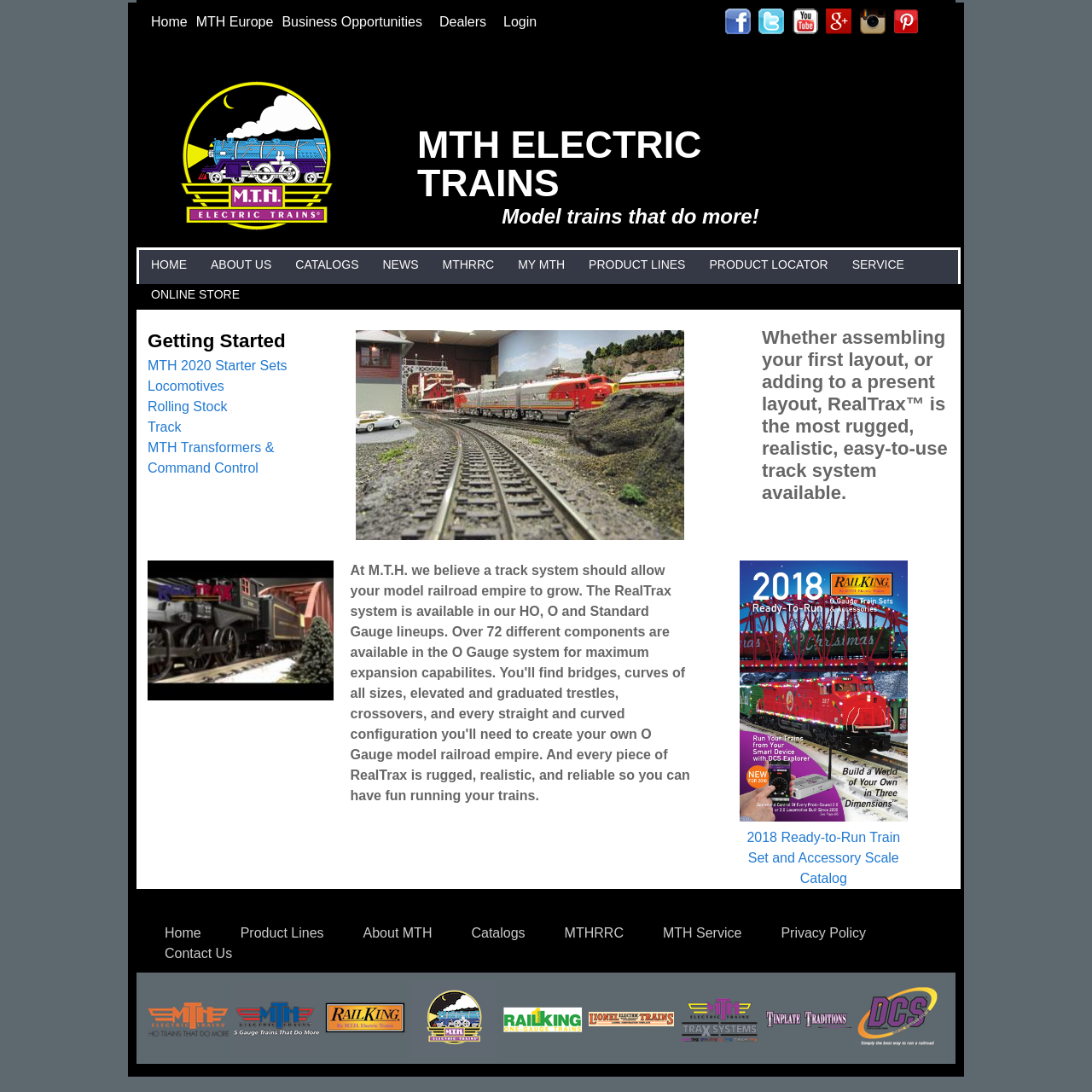How many different components are available in the O Gauge RealTrax system?
Give a detailed explanation using the information visible in the image.

According to the webpage, the O Gauge RealTrax system offers over 72 different components, allowing users to customize and build complex model railroad layouts.